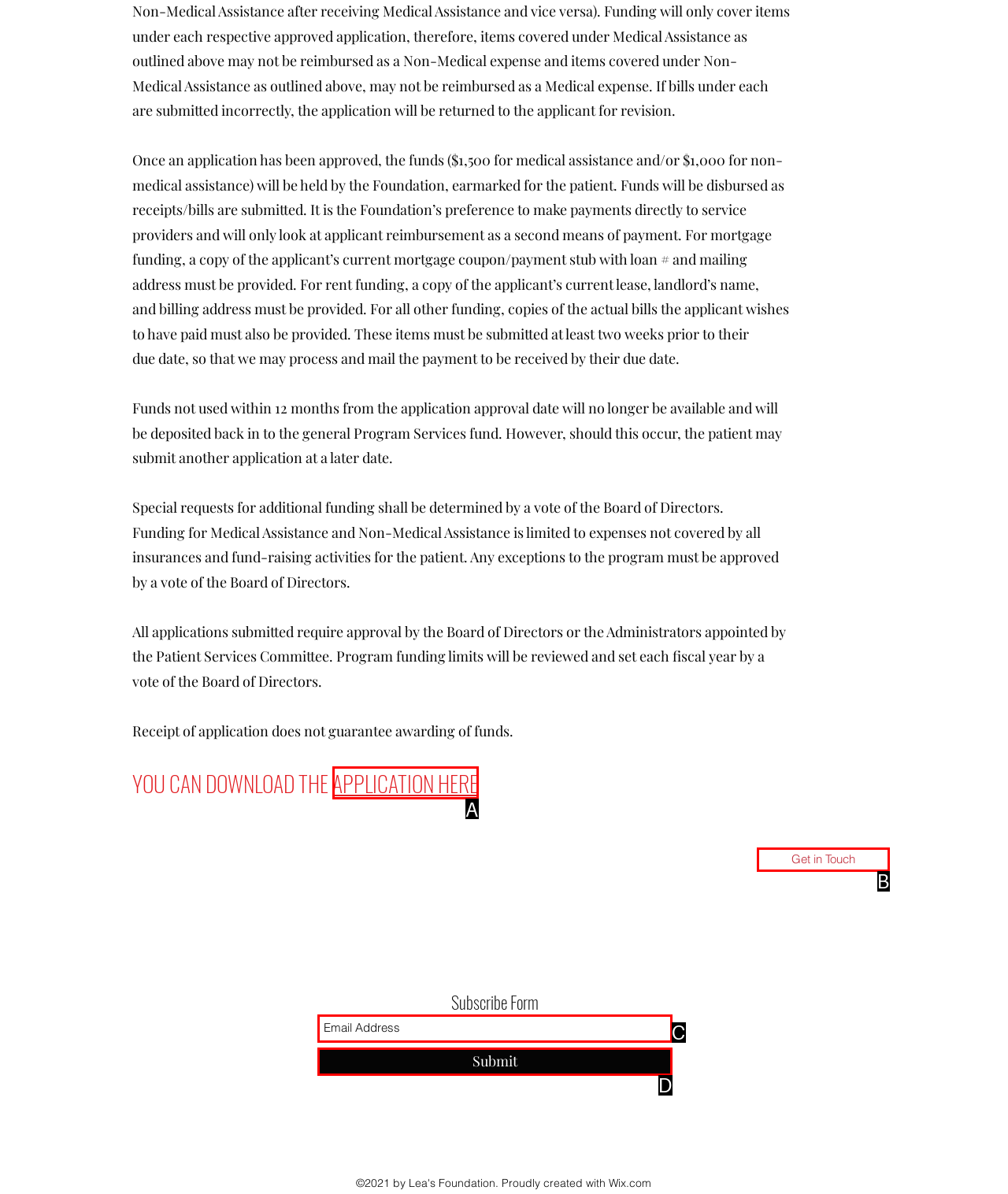From the given options, find the HTML element that fits the description: APPLICATION HERE. Reply with the letter of the chosen element.

A